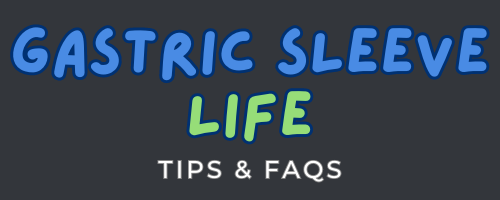What tone does the aesthetic suggest? Based on the image, give a response in one word or a short phrase.

Friendly and approachable